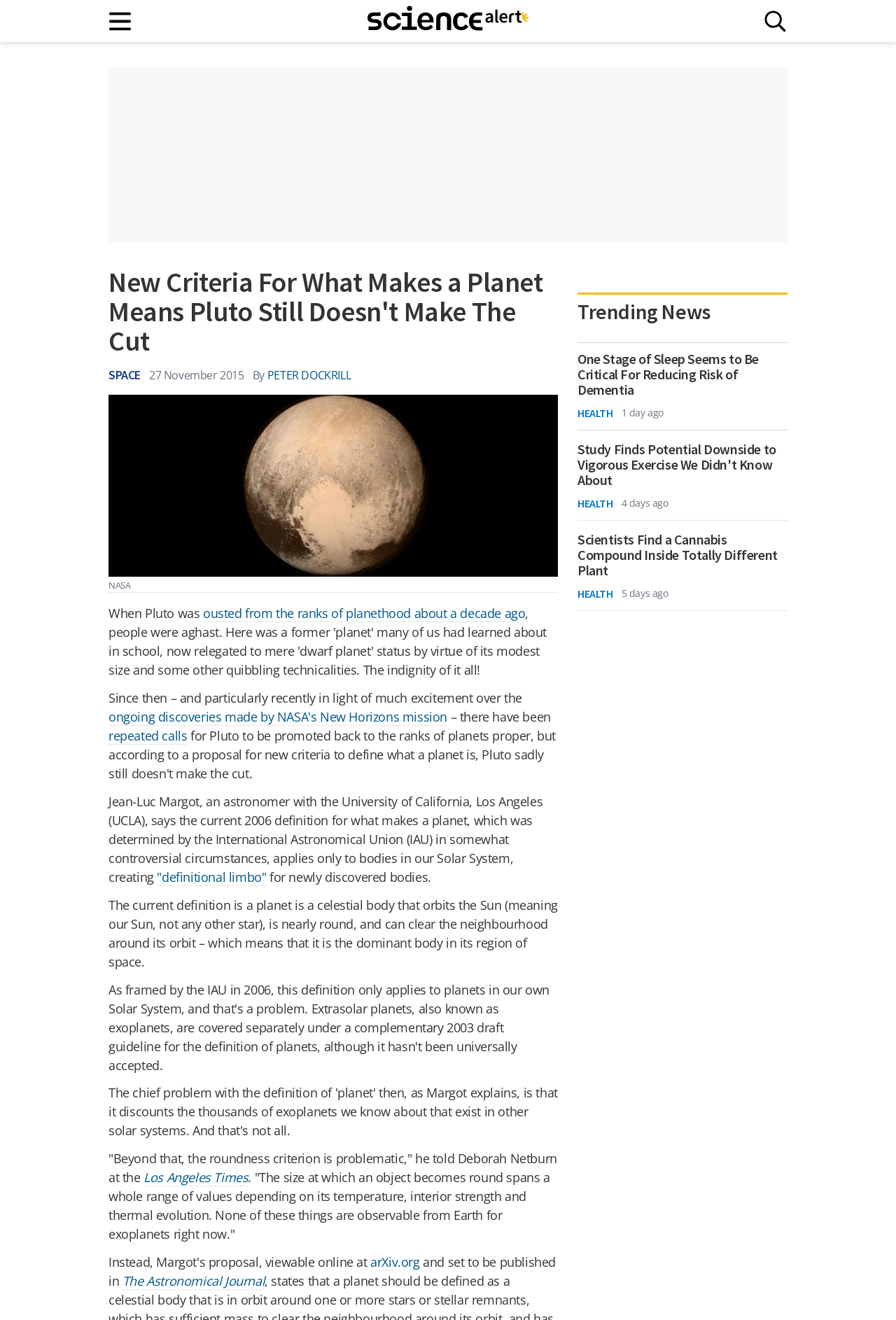What is the name of the journal where the study is set to be published?
Look at the screenshot and give a one-word or phrase answer.

The Astronomical Journal